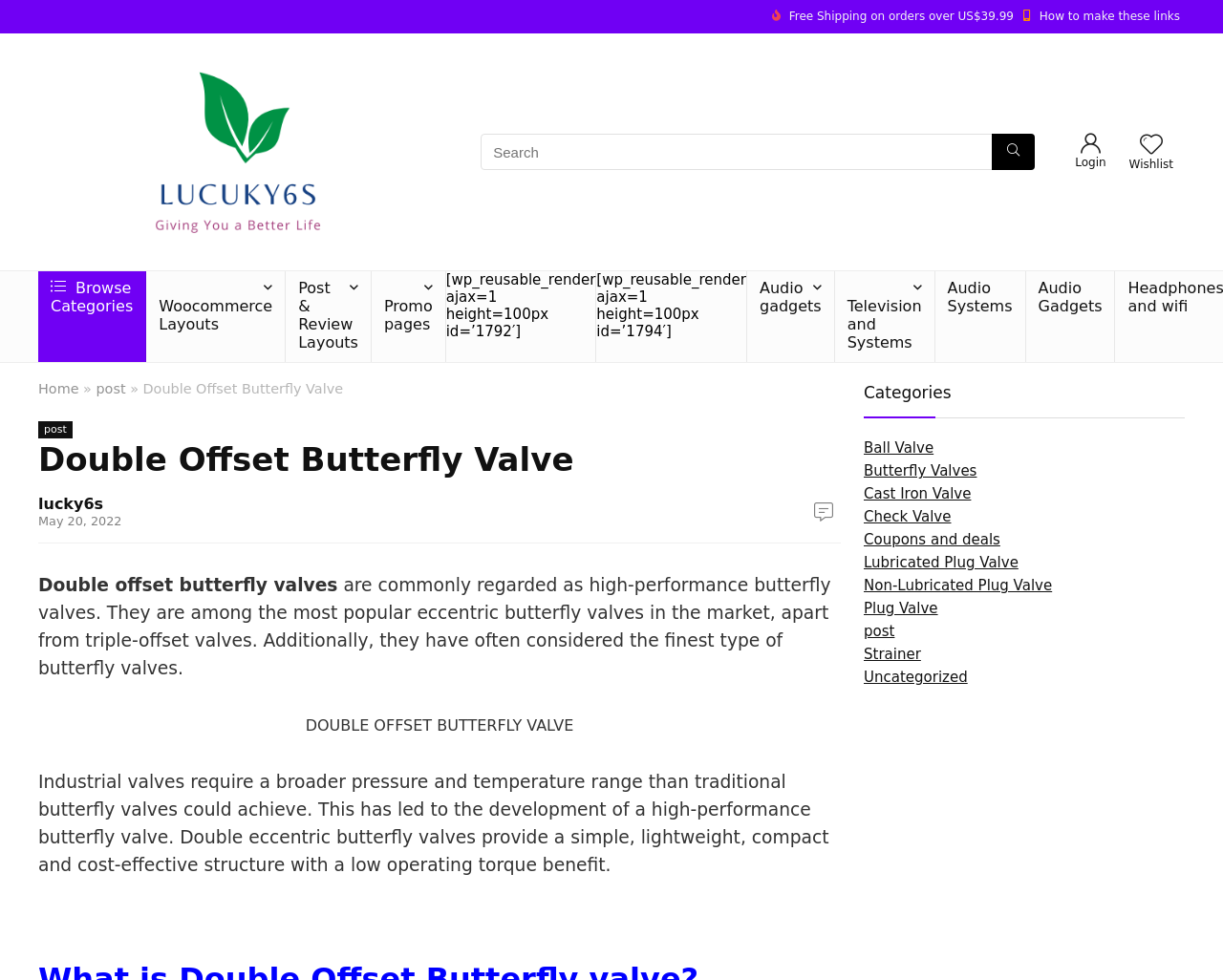How many categories are listed on the webpage?
Using the information from the image, give a concise answer in one word or a short phrase.

12